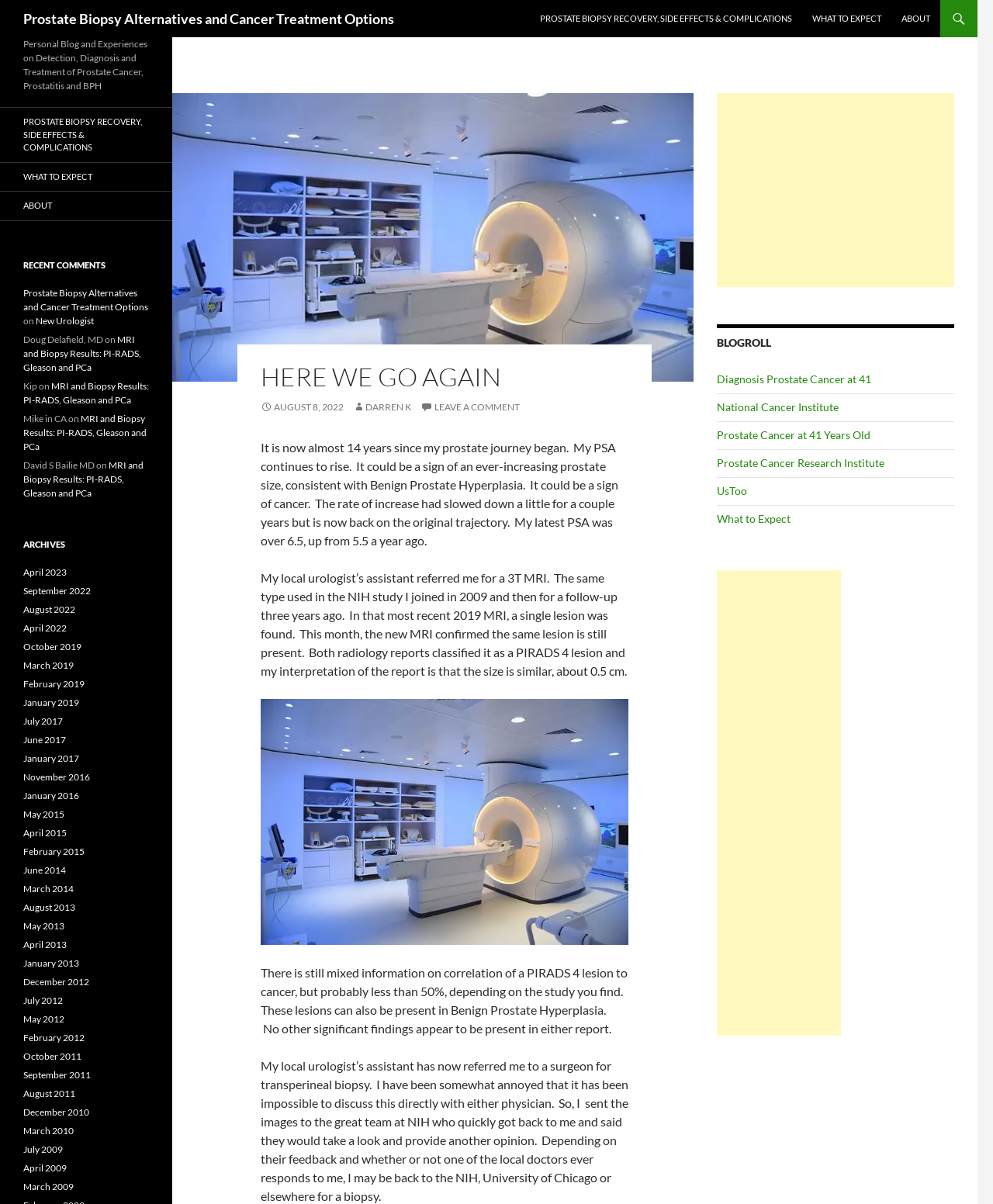Provide the bounding box coordinates, formatted as (top-left x, top-left y, bottom-right x, bottom-right y), with all values being floating point numbers between 0 and 1. Identify the bounding box of the UI element that matches the description: Diagnosis Prostate Cancer at 41

[0.722, 0.309, 0.877, 0.32]